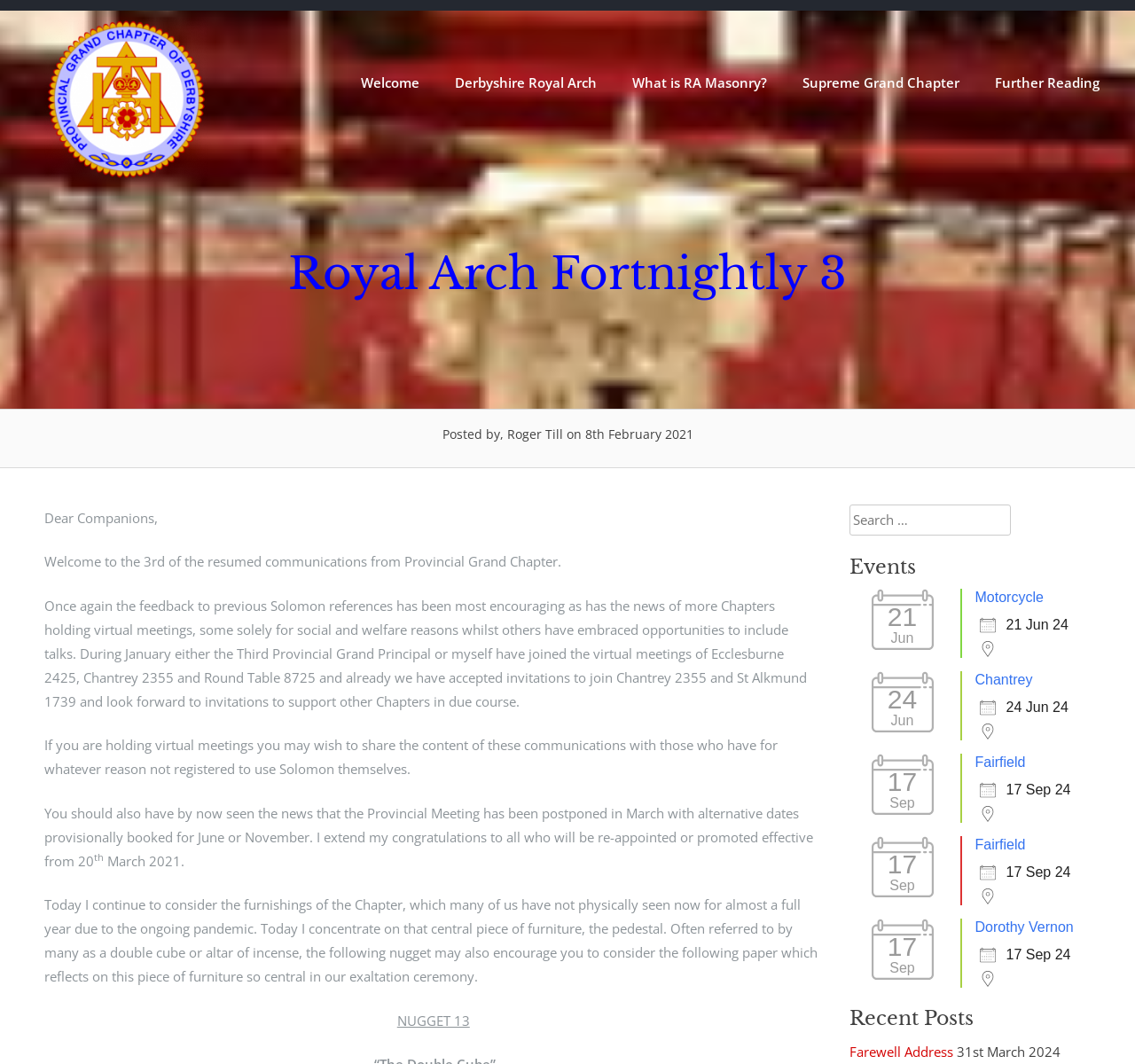Please provide a detailed answer to the question below based on the screenshot: 
What is the date of the Provincial Meeting?

I found the answer by reading the text that mentions the Provincial Meeting, which has been postponed in March with alternative dates provisionally booked for June or November. This suggests that the meeting was originally scheduled for March, but it has been rescheduled for either June or November.